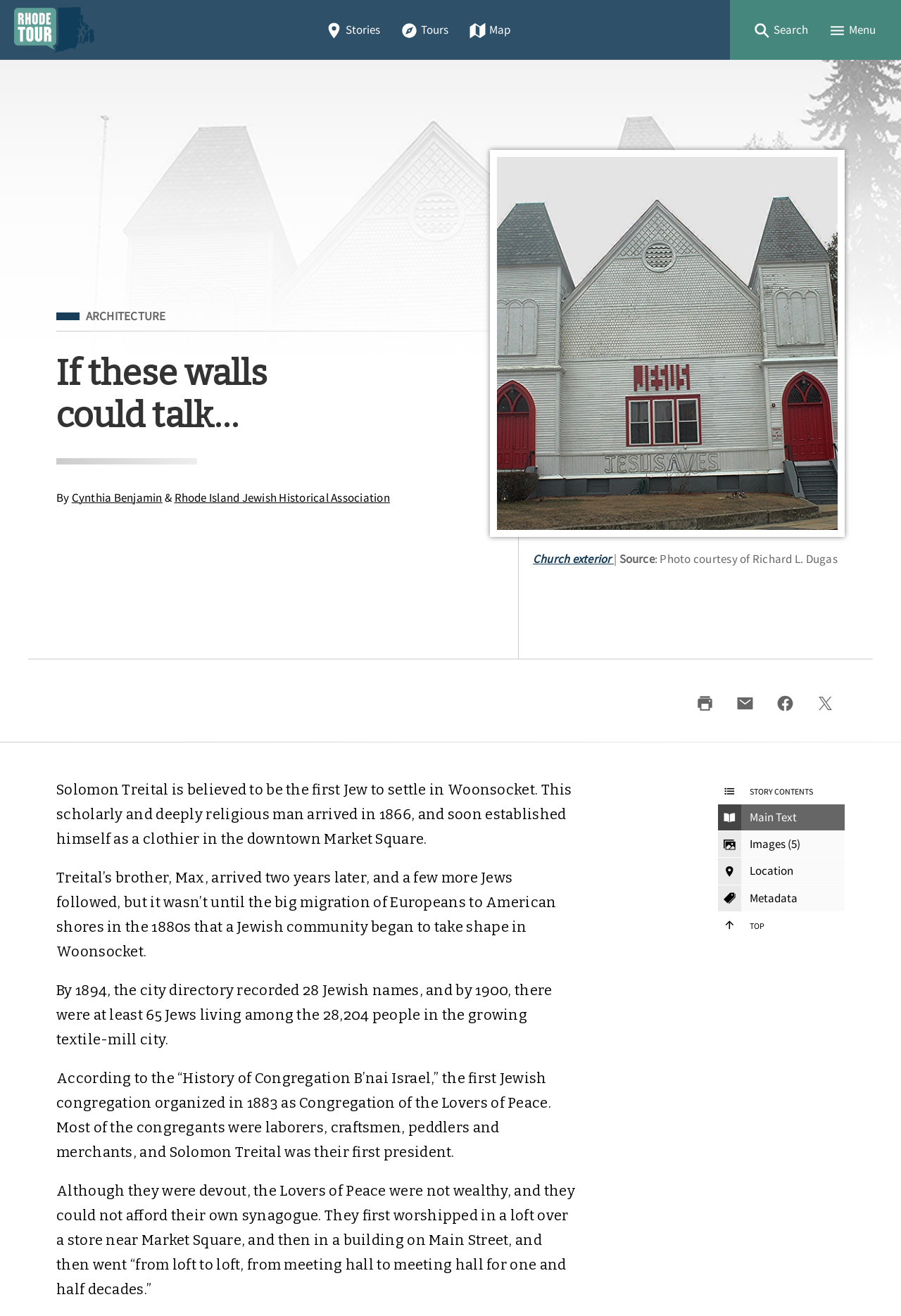Determine the bounding box coordinates in the format (top-left x, top-left y, bottom-right x, bottom-right y). Ensure all values are floating point numbers between 0 and 1. Identify the bounding box of the UI element described by: Cynthia Benjamin

[0.079, 0.373, 0.18, 0.384]